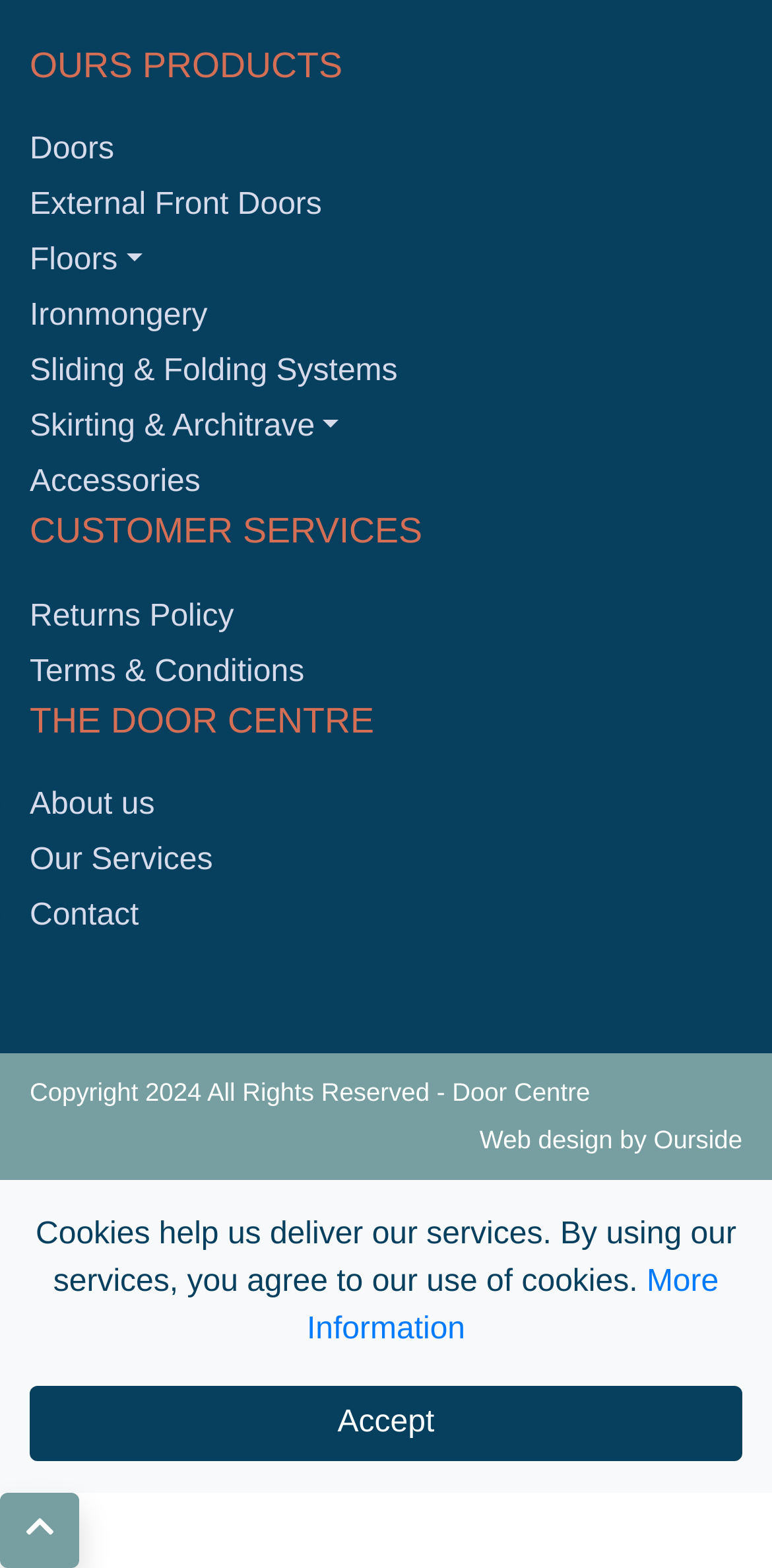From the element description: "Sliding & Folding Systems", extract the bounding box coordinates of the UI element. The coordinates should be expressed as four float numbers between 0 and 1, in the order [left, top, right, bottom].

[0.038, 0.22, 0.962, 0.255]